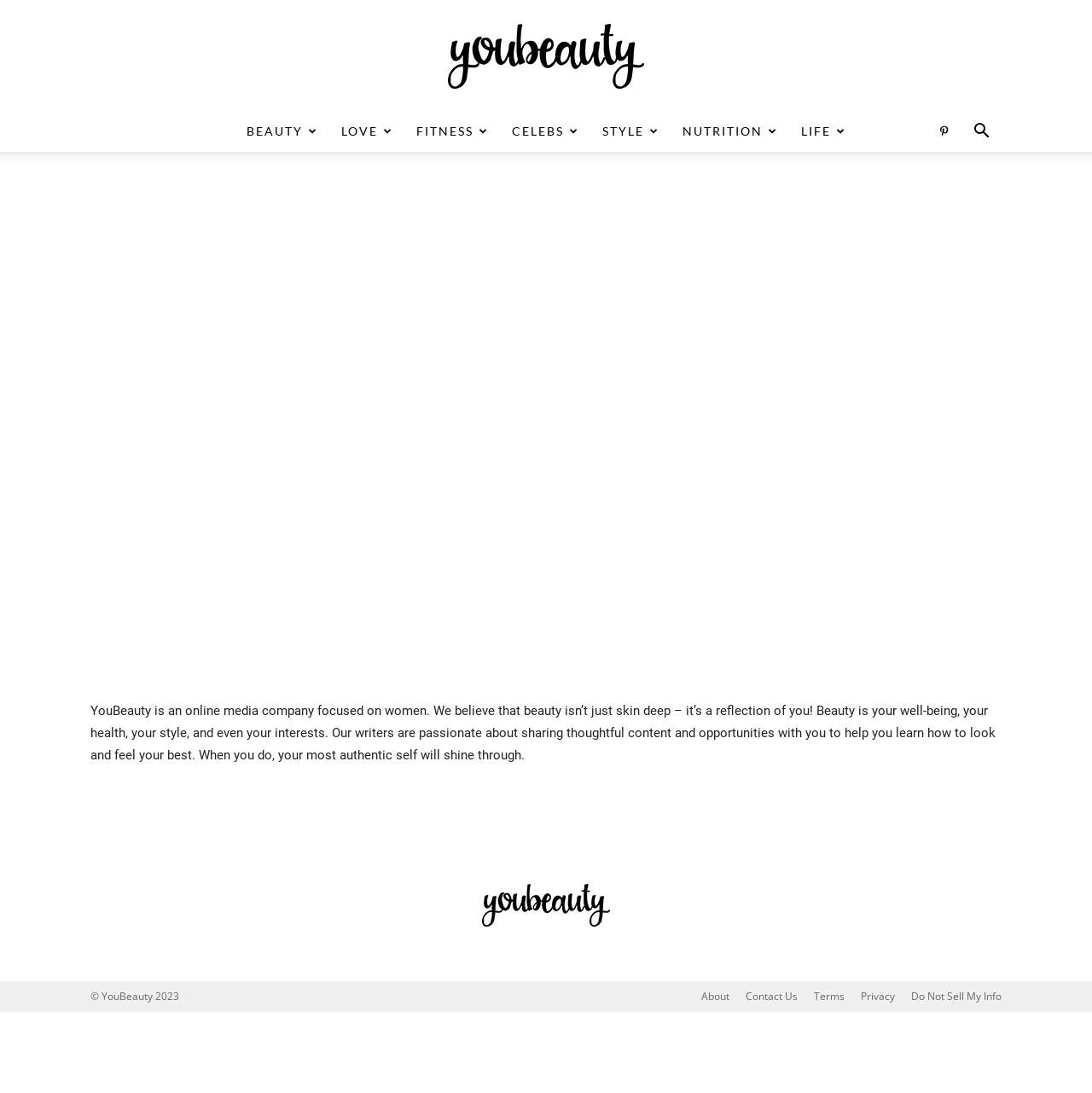Locate the bounding box of the UI element with the following description: "Terms".

[0.745, 0.905, 0.773, 0.919]